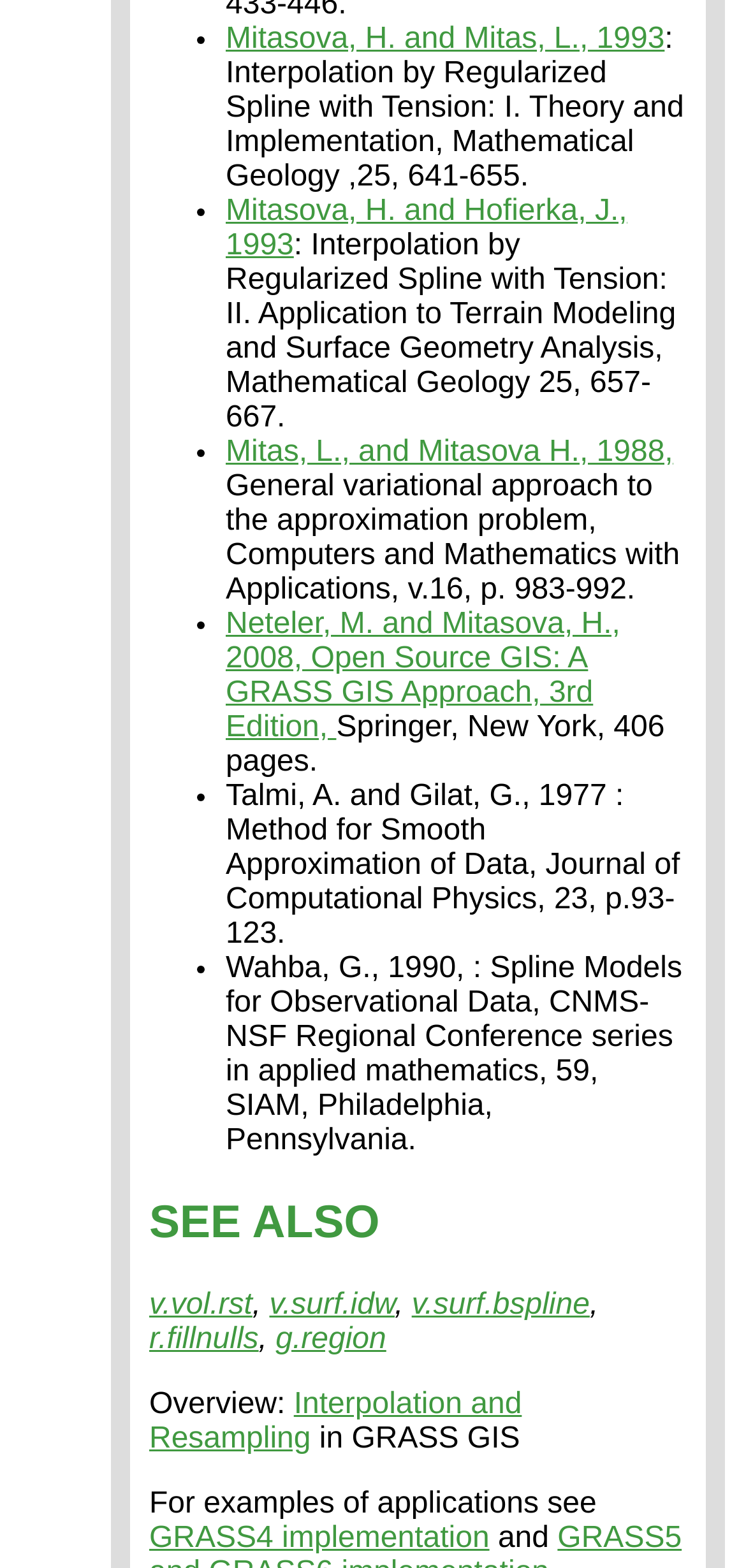Determine the bounding box coordinates for the clickable element to execute this instruction: "View the publication details of Mitasova, H. and Mitas, L., 1993". Provide the coordinates as four float numbers between 0 and 1, i.e., [left, top, right, bottom].

[0.303, 0.014, 0.891, 0.035]